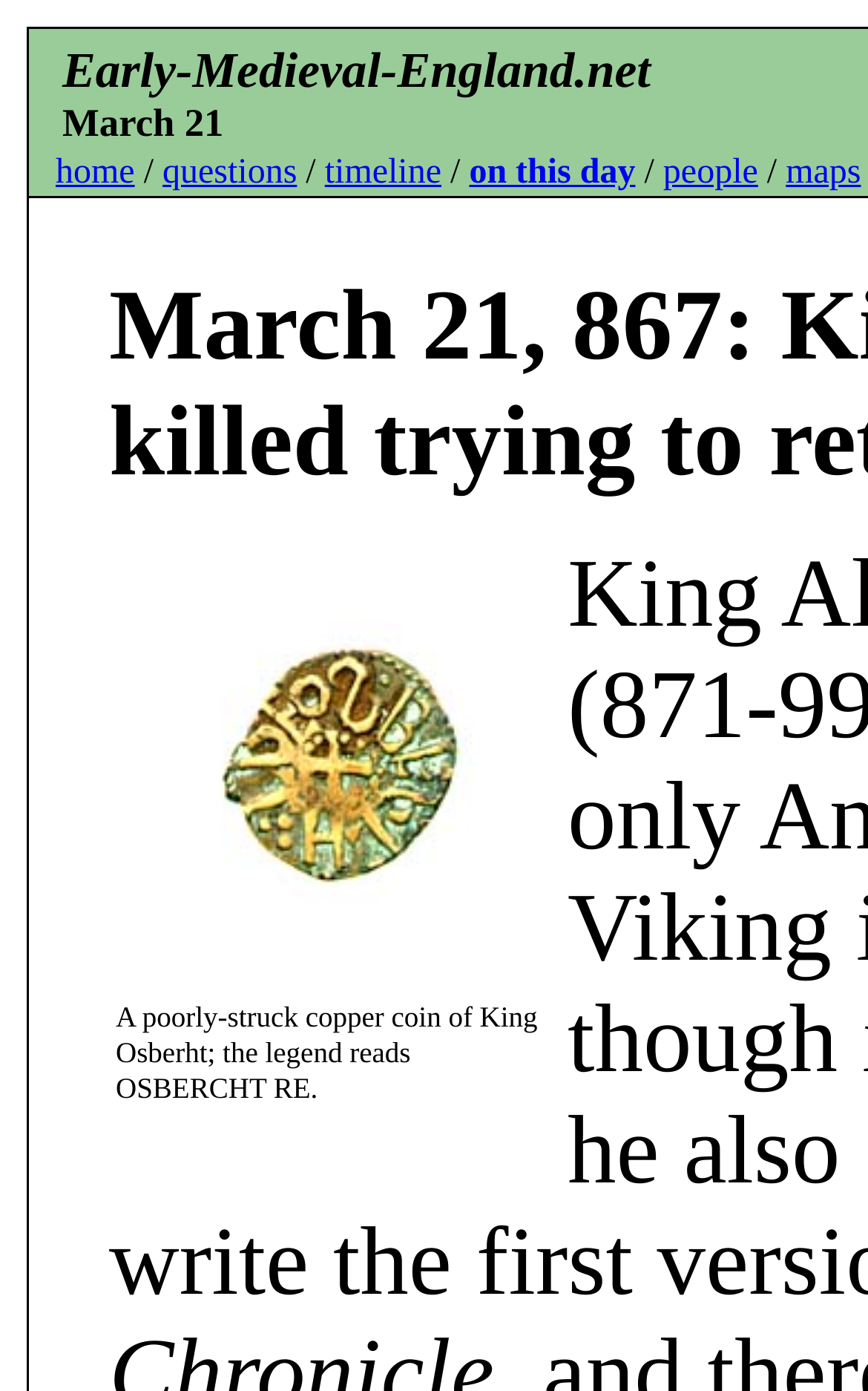Please use the details from the image to answer the following question comprehensively:
What is the main topic of the webpage?

Based on the links provided at the top of the webpage, such as 'home', 'questions', 'timeline', 'on this day', 'people', and 'maps', it can be inferred that the main topic of the webpage is related to Early Medieval England.